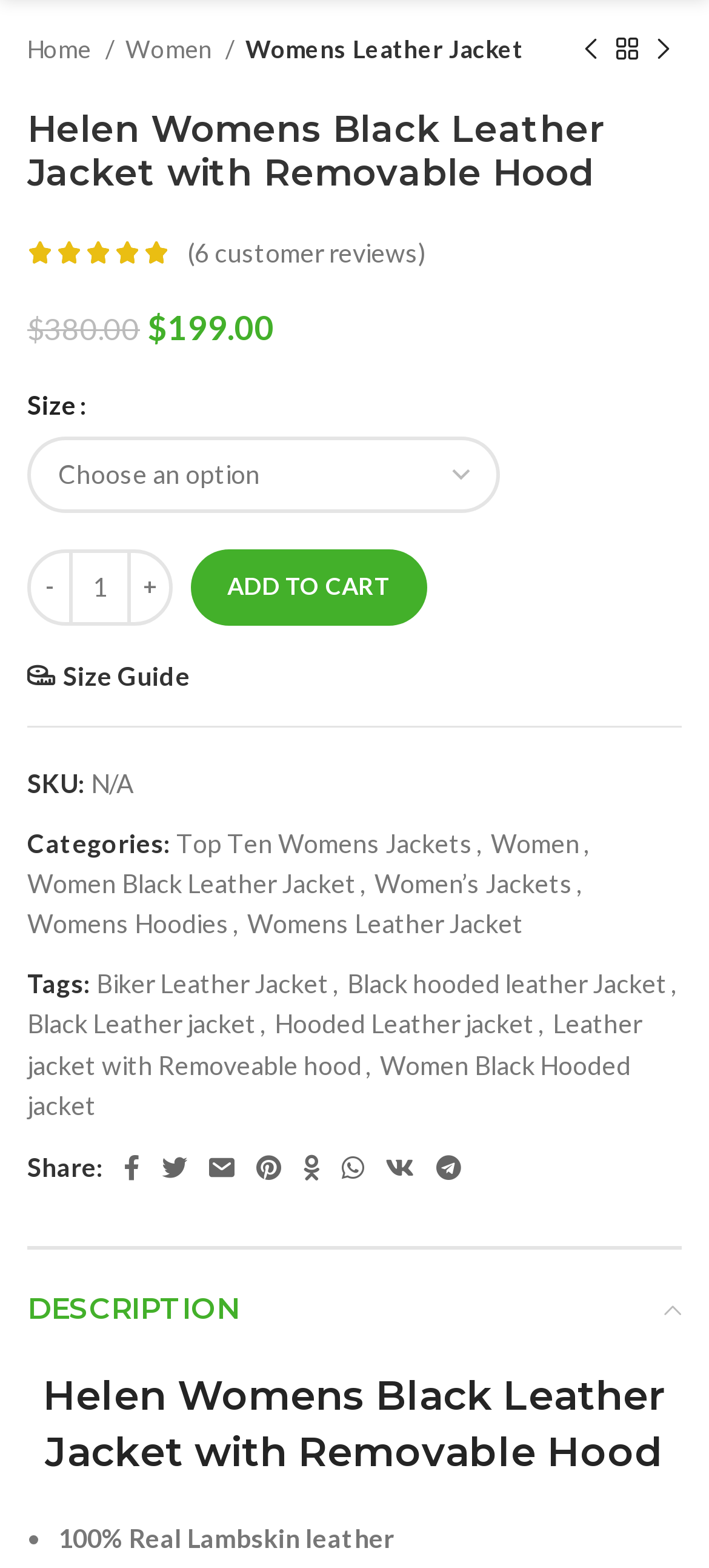Predict the bounding box coordinates for the UI element described as: "parent_node: Share: aria-label="Pinterest social link"". The coordinates should be four float numbers between 0 and 1, presented as [left, top, right, bottom].

[0.346, 0.73, 0.413, 0.76]